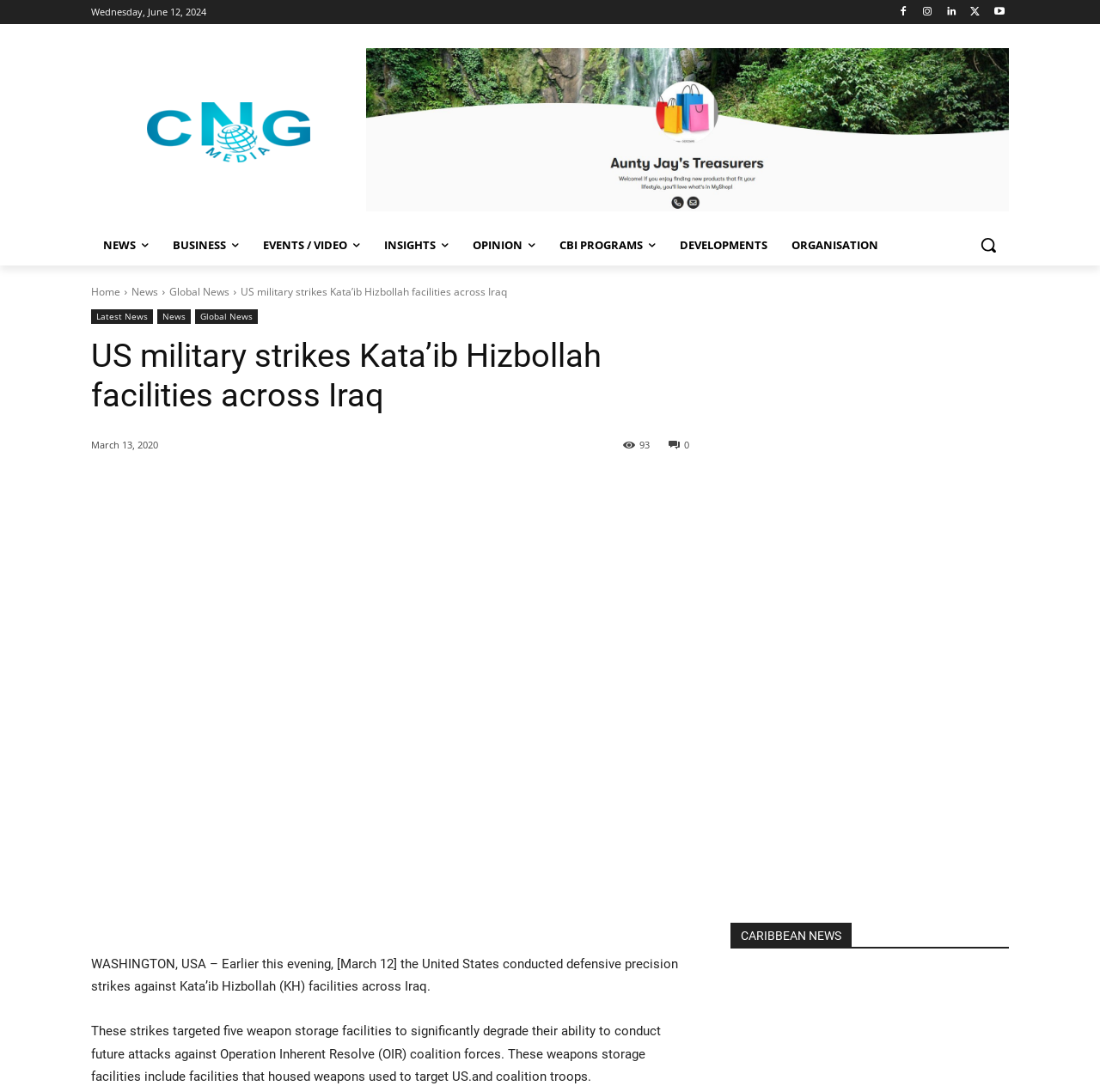What is the date of the news article?
Give a single word or phrase answer based on the content of the image.

March 13, 2020